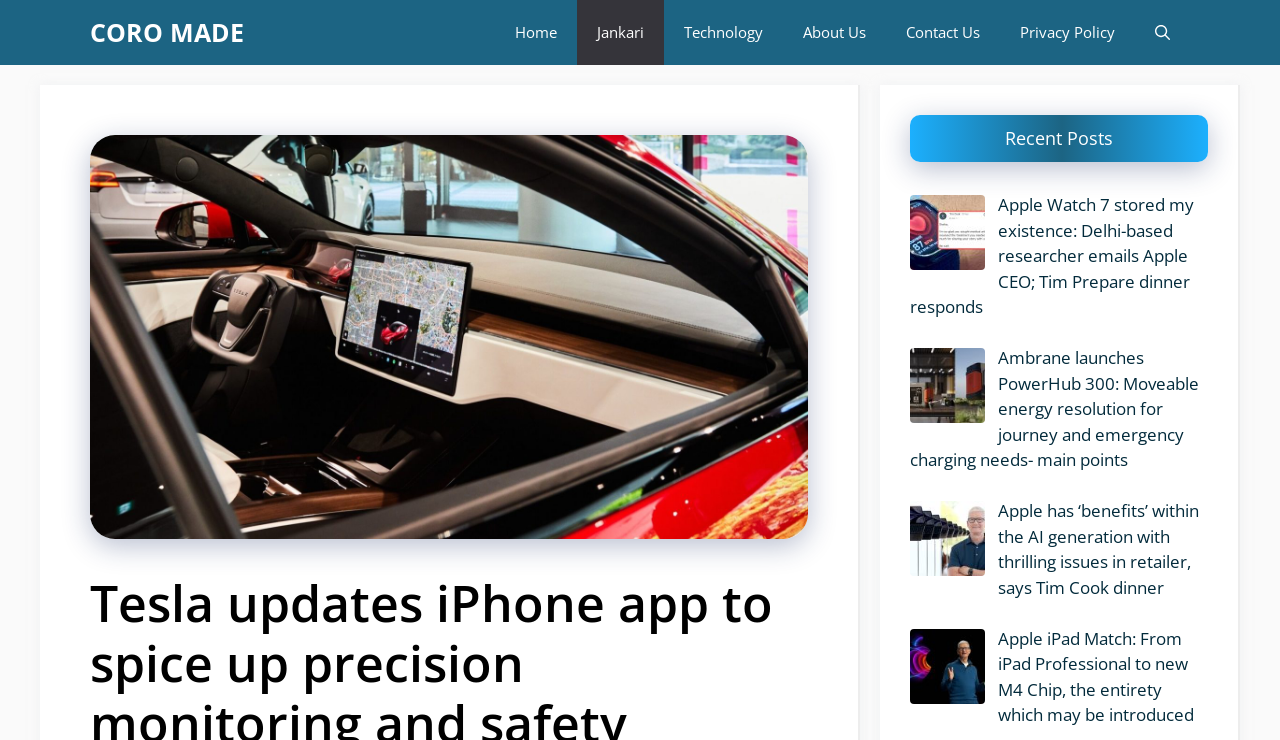Please locate the bounding box coordinates of the region I need to click to follow this instruction: "Click on the Menu Button".

None